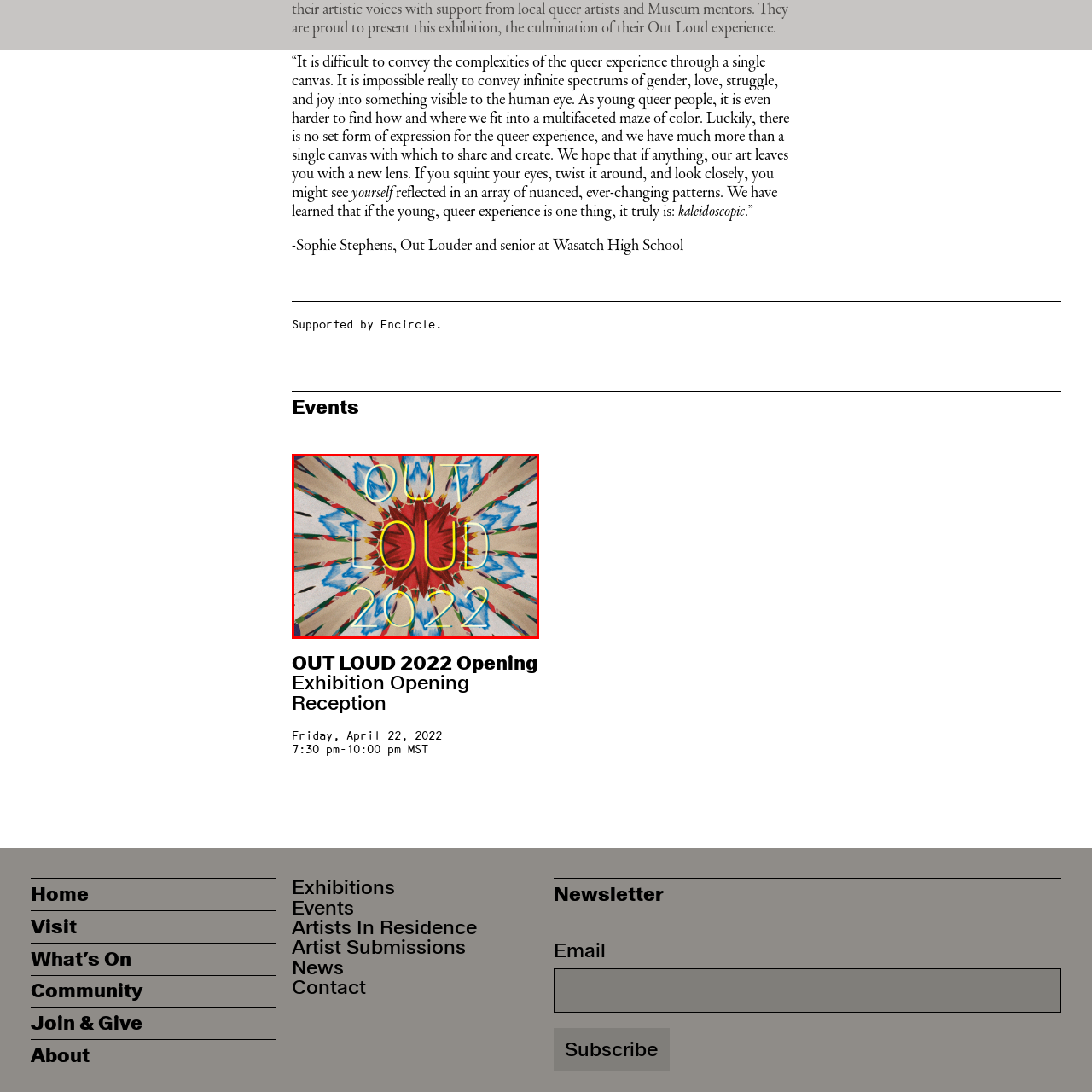Look closely at the image surrounded by the red box, What is the scheduled date of the event? Give your answer as a single word or phrase.

April 22, 2022